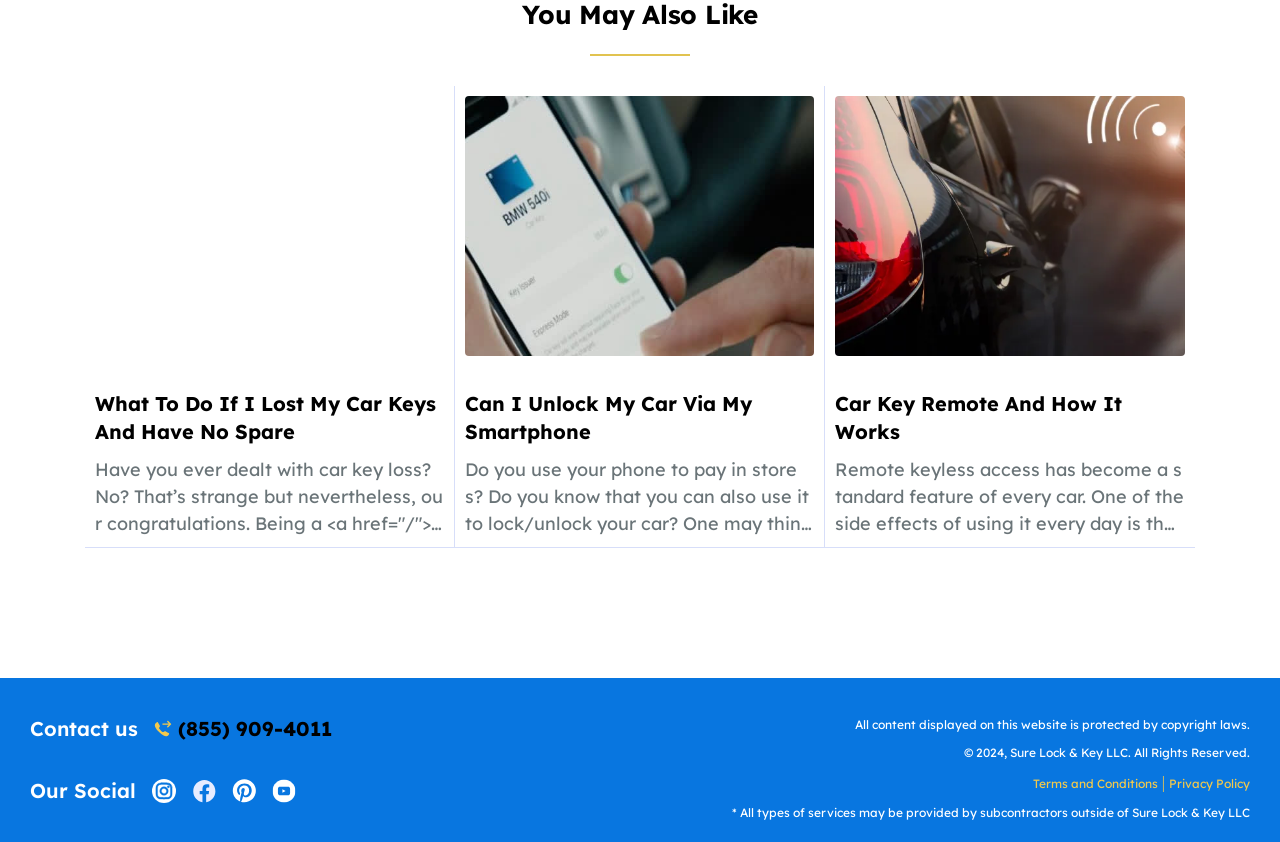Identify the bounding box coordinates of the section to be clicked to complete the task described by the following instruction: "Click the 'Contact us' button". The coordinates should be four float numbers between 0 and 1, formatted as [left, top, right, bottom].

[0.023, 0.85, 0.108, 0.88]